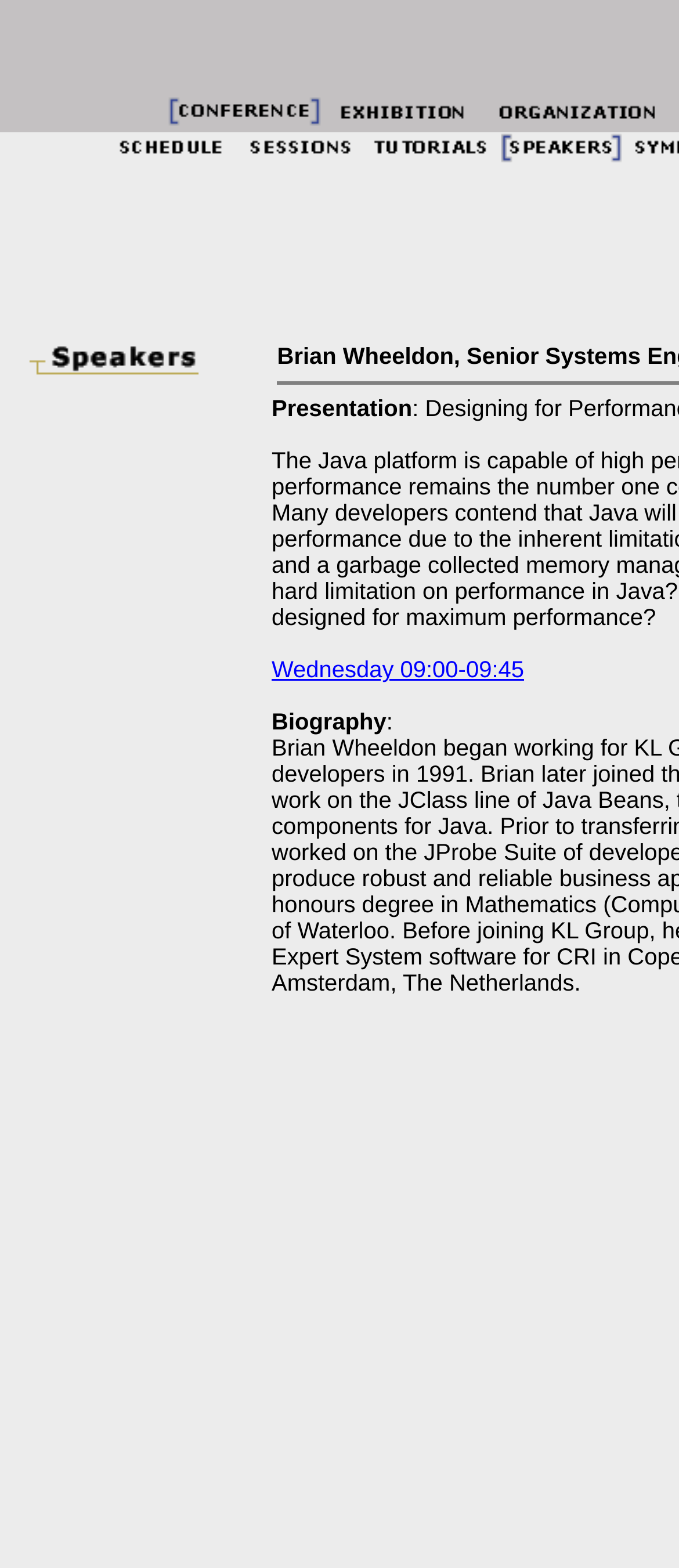Respond with a single word or phrase to the following question: What is the time range of the first event on Wednesday?

09:00-09:45